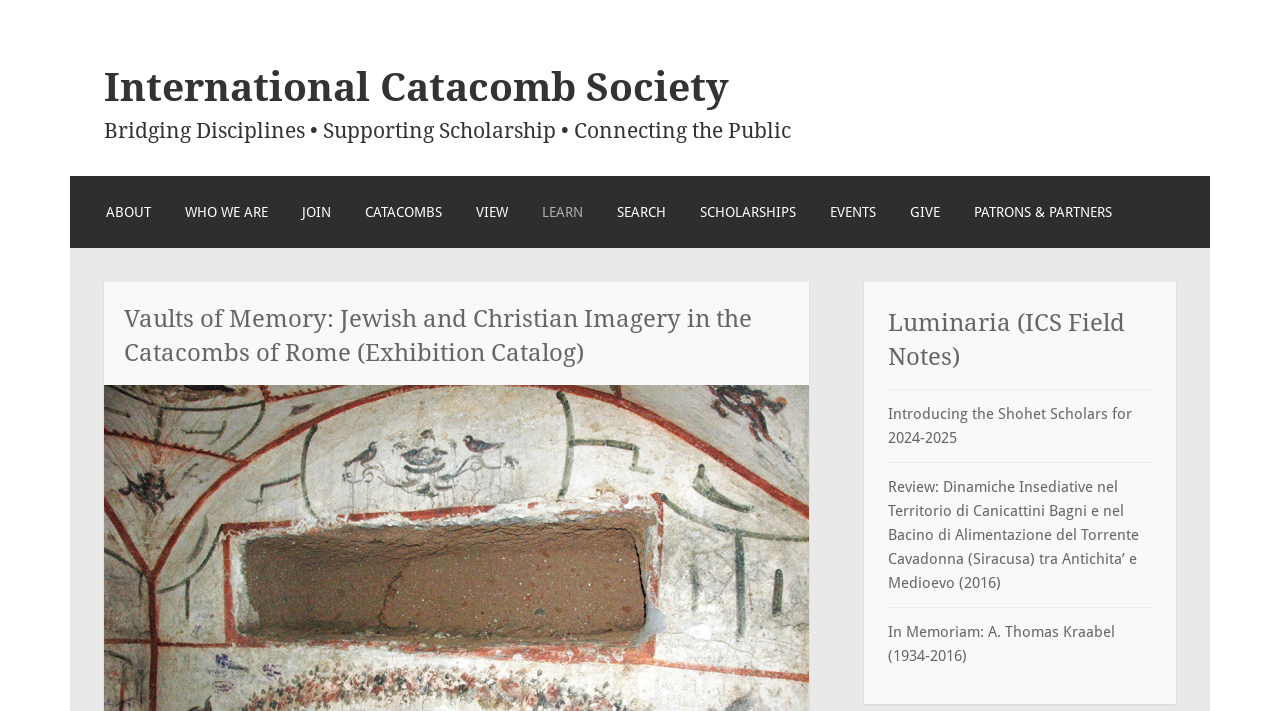Provide a single word or phrase to answer the given question: 
What is the last article listed in the 'Luminaria (ICS Field Notes)' section?

In Memoriam: A. Thomas Kraabel (1934-2016)